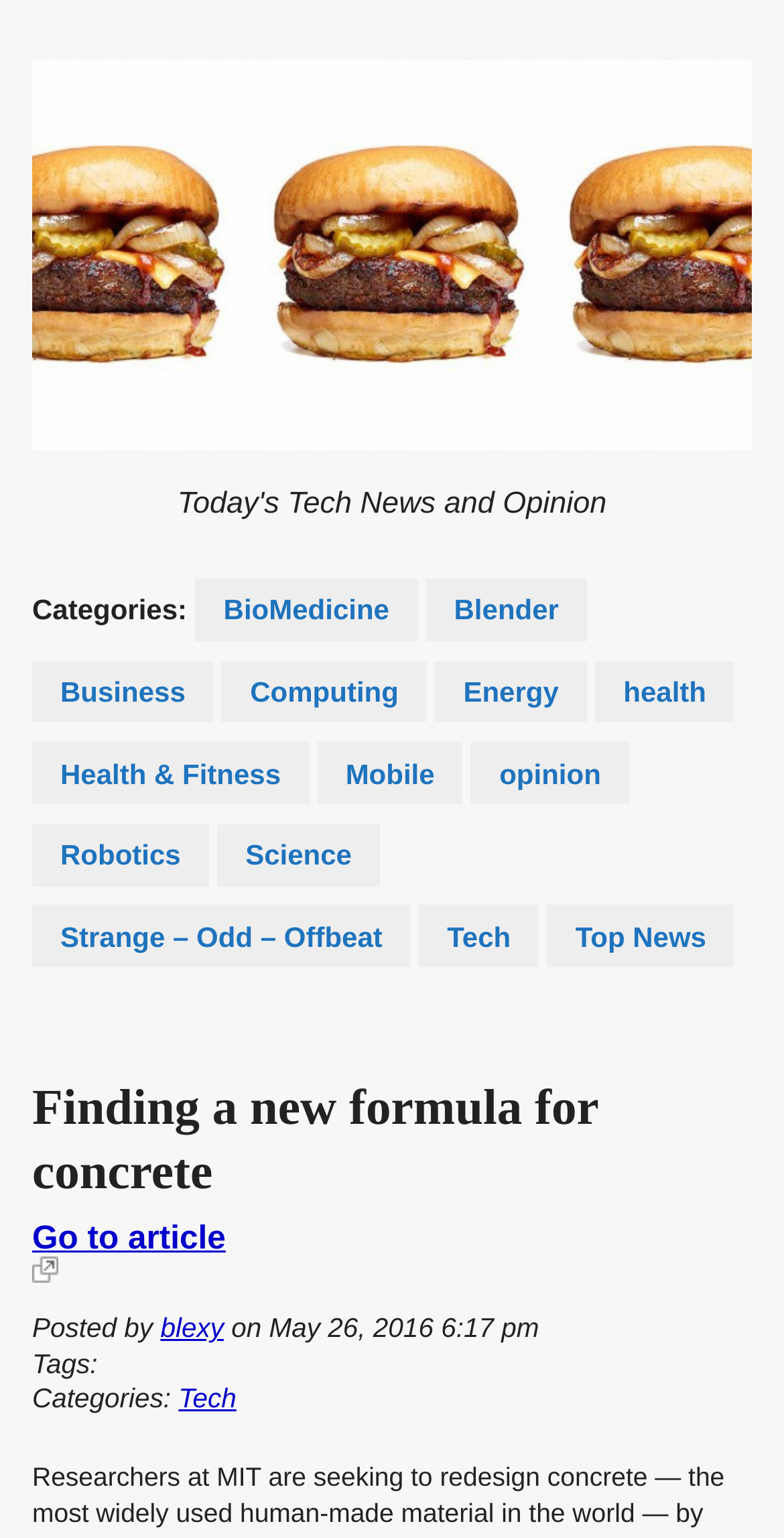Find the bounding box coordinates of the element to click in order to complete the given instruction: "Check the post author."

[0.205, 0.854, 0.285, 0.874]